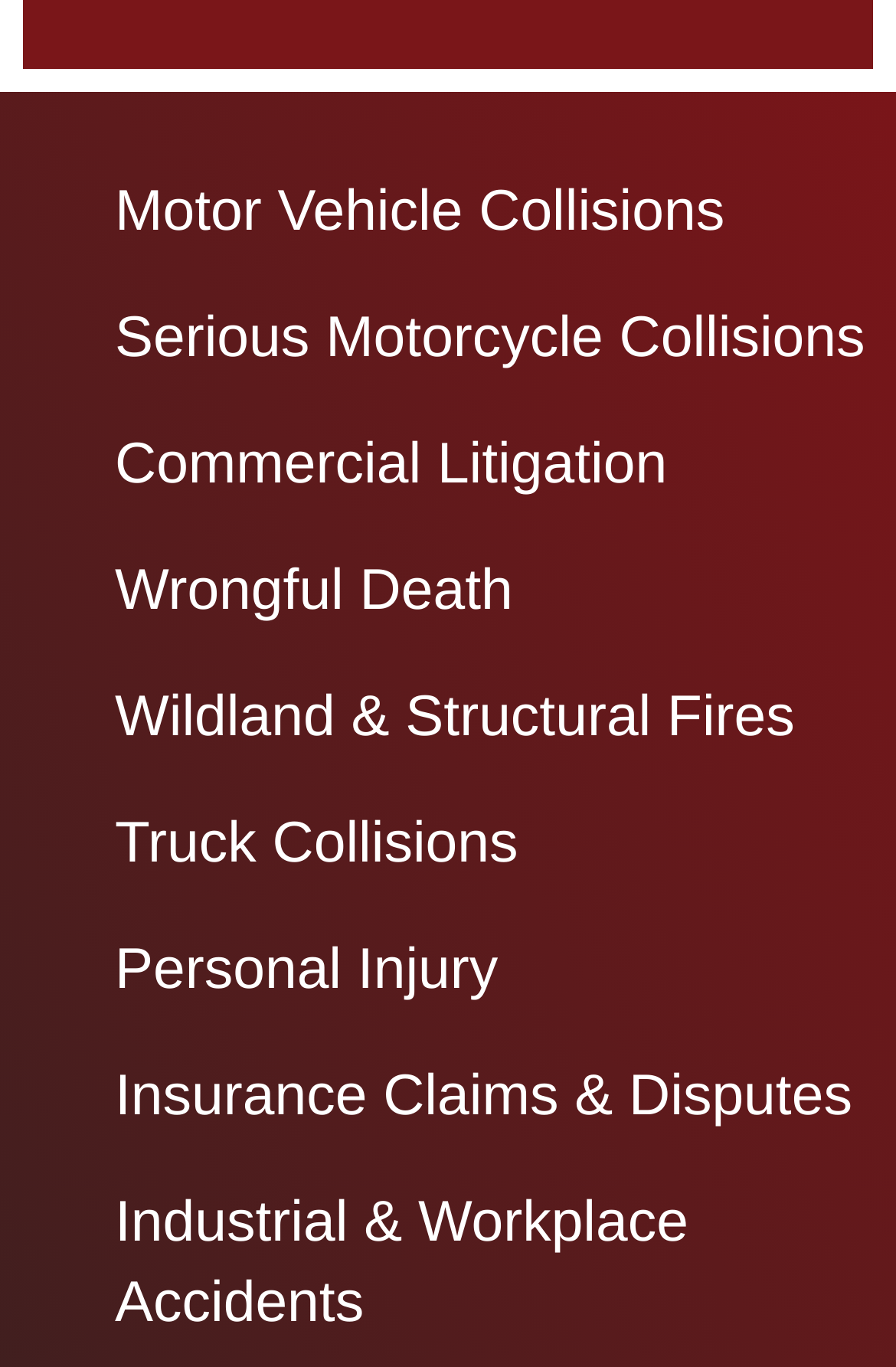Kindly determine the bounding box coordinates for the clickable area to achieve the given instruction: "View Wrongful Death".

[0.128, 0.408, 0.572, 0.455]